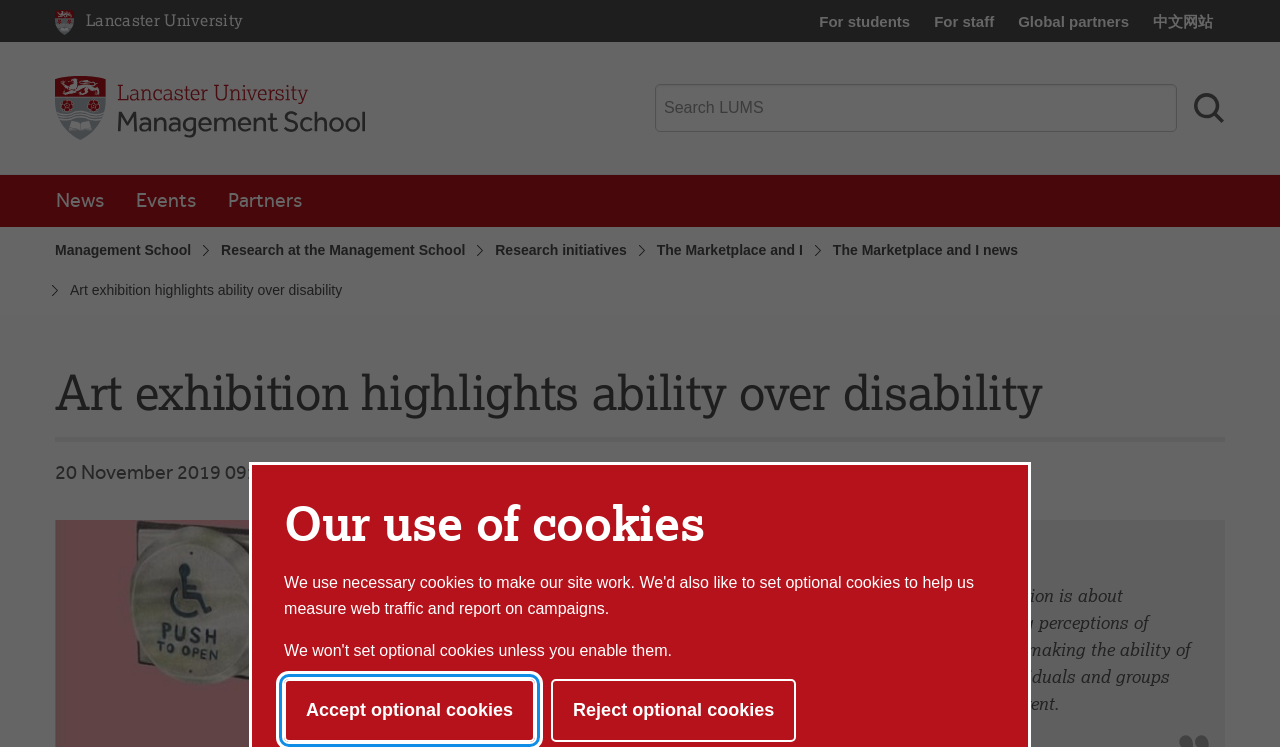Locate and extract the text of the main heading on the webpage.

Our use of cookies